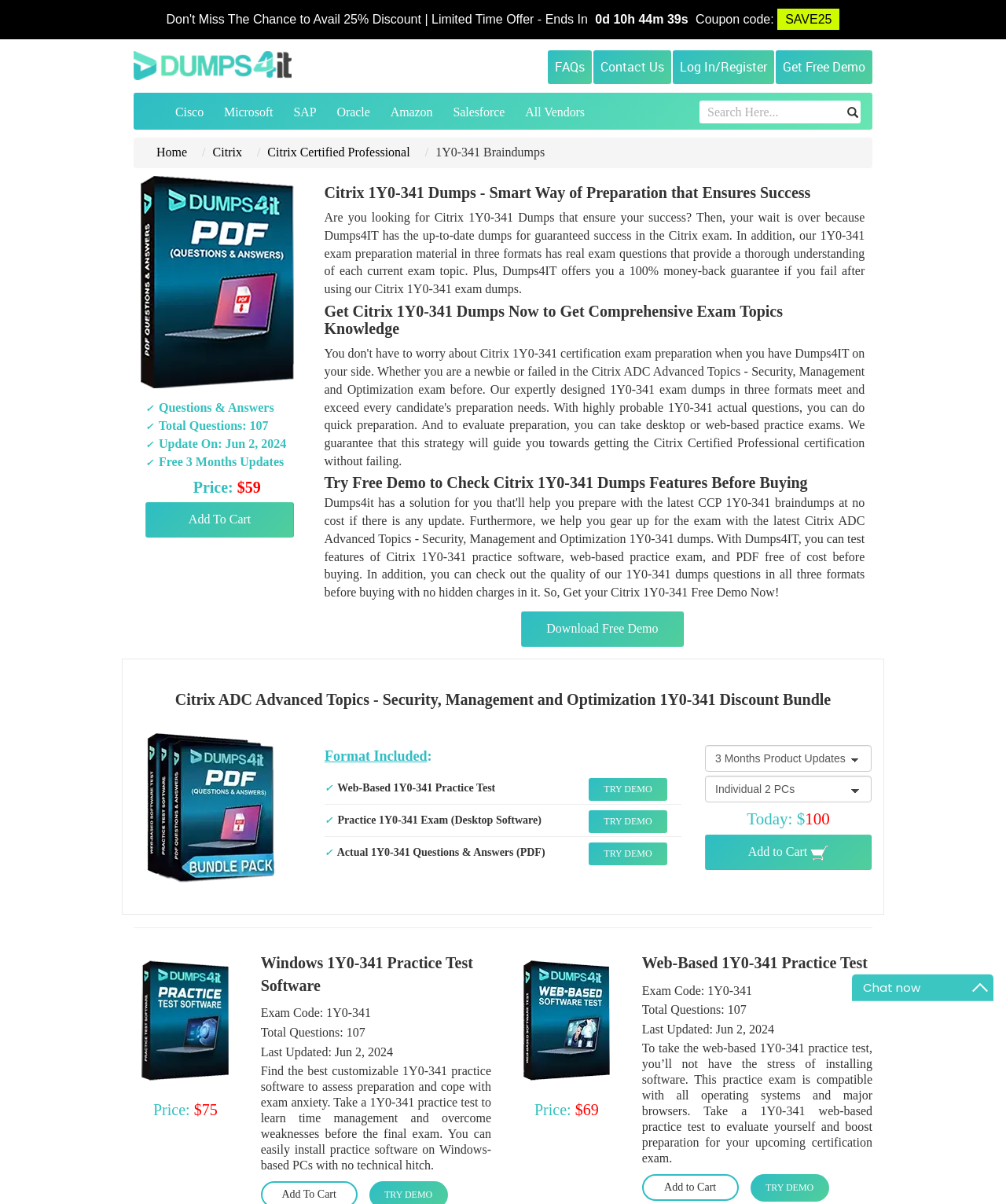Determine the bounding box coordinates for the clickable element to execute this instruction: "Download free demo of 1Y0-341 exam". Provide the coordinates as four float numbers between 0 and 1, i.e., [left, top, right, bottom].

[0.518, 0.508, 0.679, 0.537]